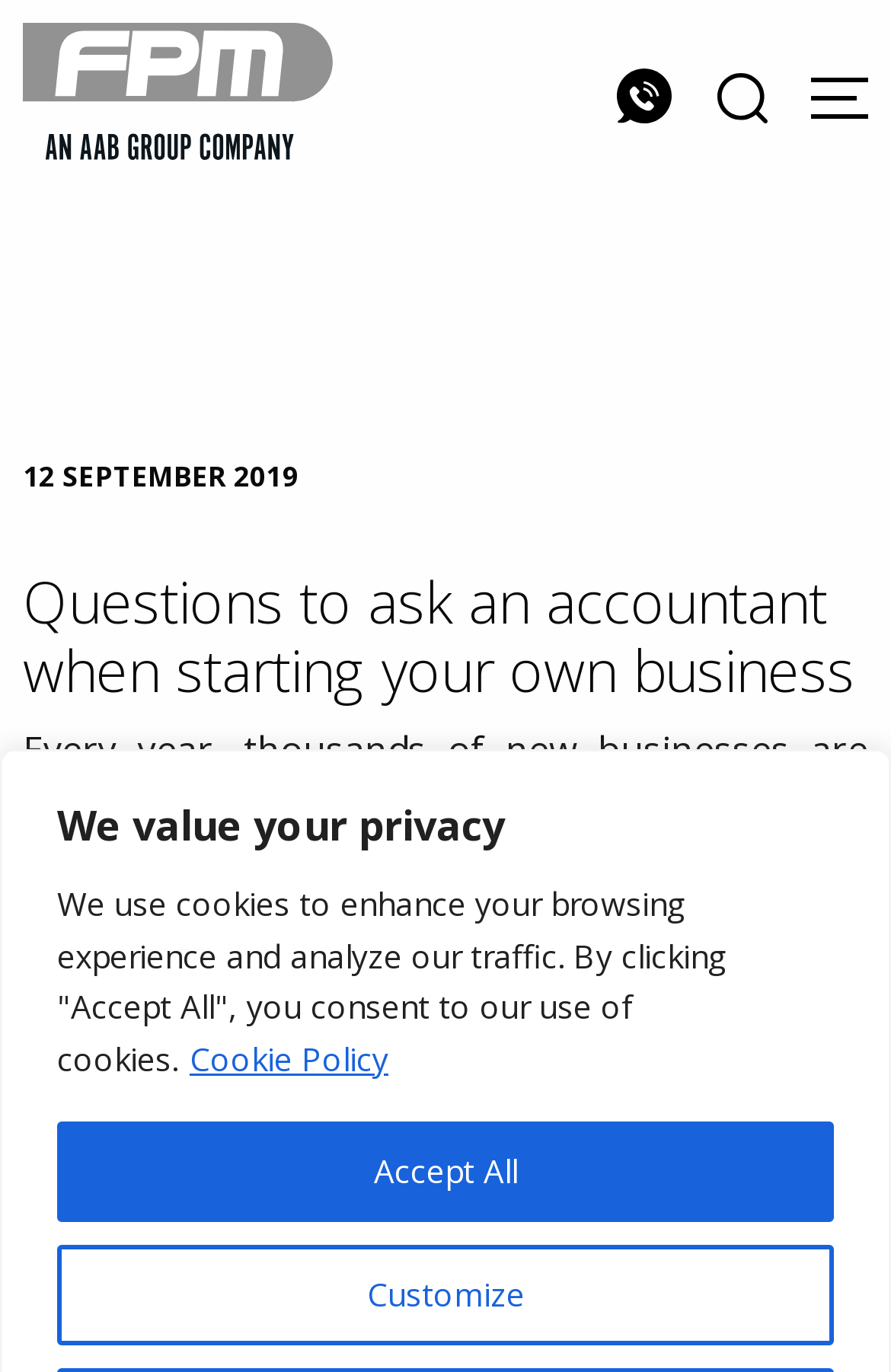Given the element description "aria-label="Hamburger"" in the screenshot, predict the bounding box coordinates of that UI element.

[0.91, 0.057, 0.974, 0.087]